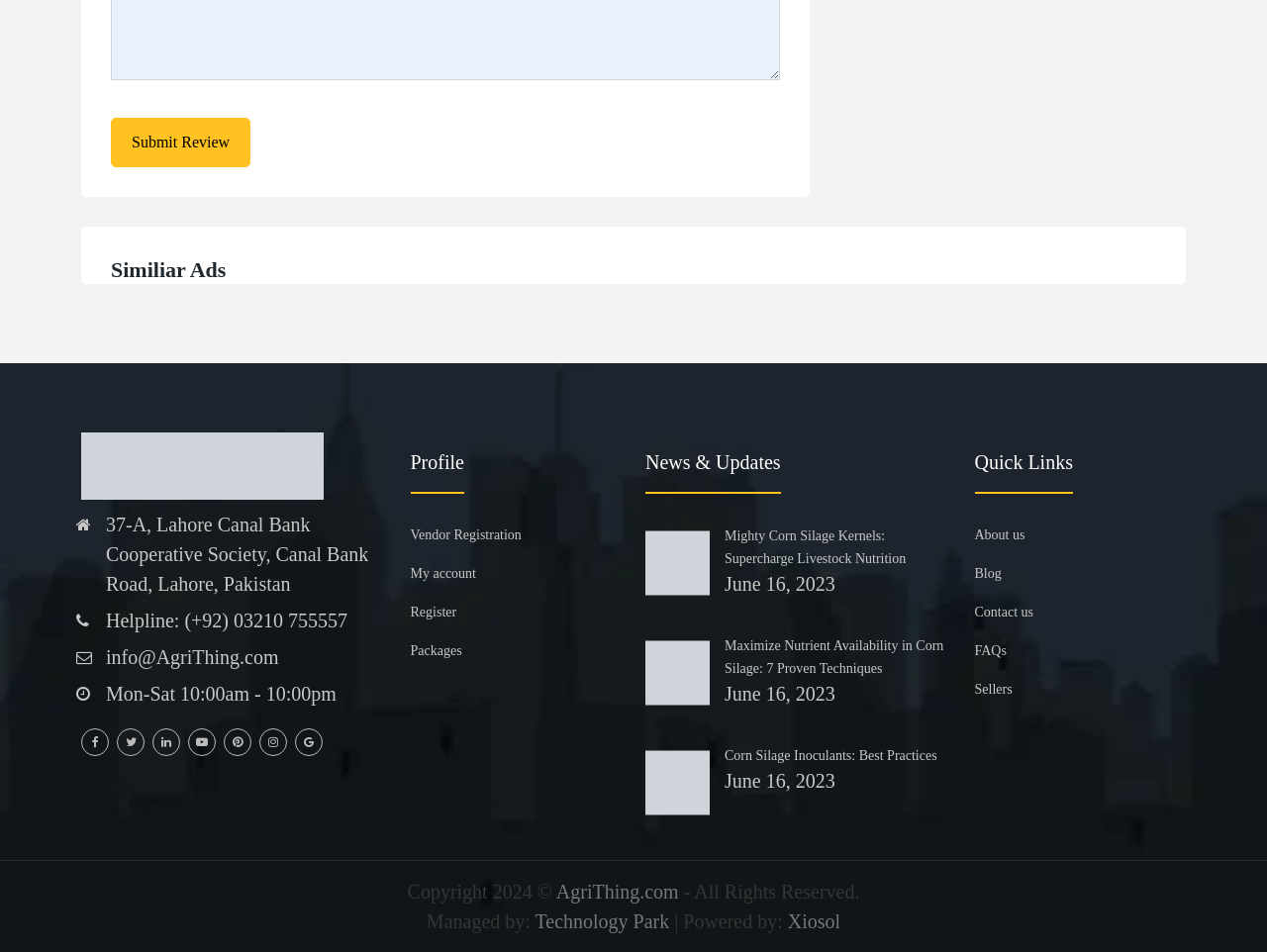Determine the bounding box coordinates of the clickable region to execute the instruction: "Click the 'Submit Review' button". The coordinates should be four float numbers between 0 and 1, denoted as [left, top, right, bottom].

[0.088, 0.124, 0.198, 0.176]